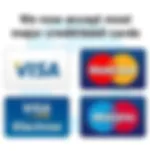Give a detailed account of what is happening in the image.

The image displays various payment cards accepted by a business. Prominently featured are the logos of major card providers, including Visa, Mastercard, and American Express, alongside a general message stating "We now accept most major credit/debit cards." This visual reinforces the business's commitment to providing convenient payment options, facilitating transactions for customers. The clear presentation of recognized payment brands enhances trust and assures customers of a seamless purchasing experience.